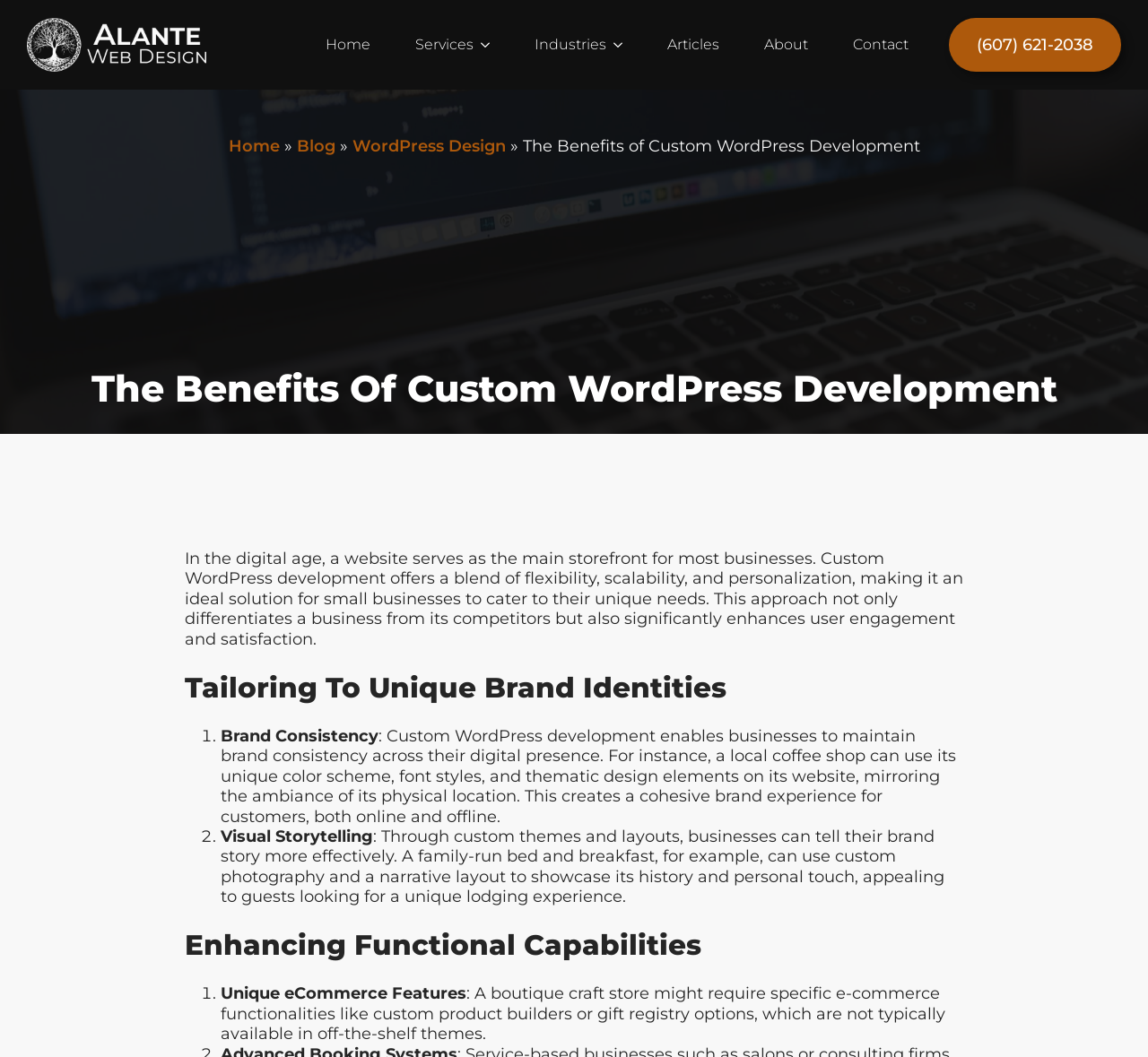What is the benefit of brand consistency in custom WordPress development?
Please provide a full and detailed response to the question.

According to the webpage, custom WordPress development enables businesses to maintain brand consistency across their digital presence, creating a cohesive brand experience for customers, both online and offline, as seen in the example of a local coffee shop mirroring its physical location's ambiance on its website.